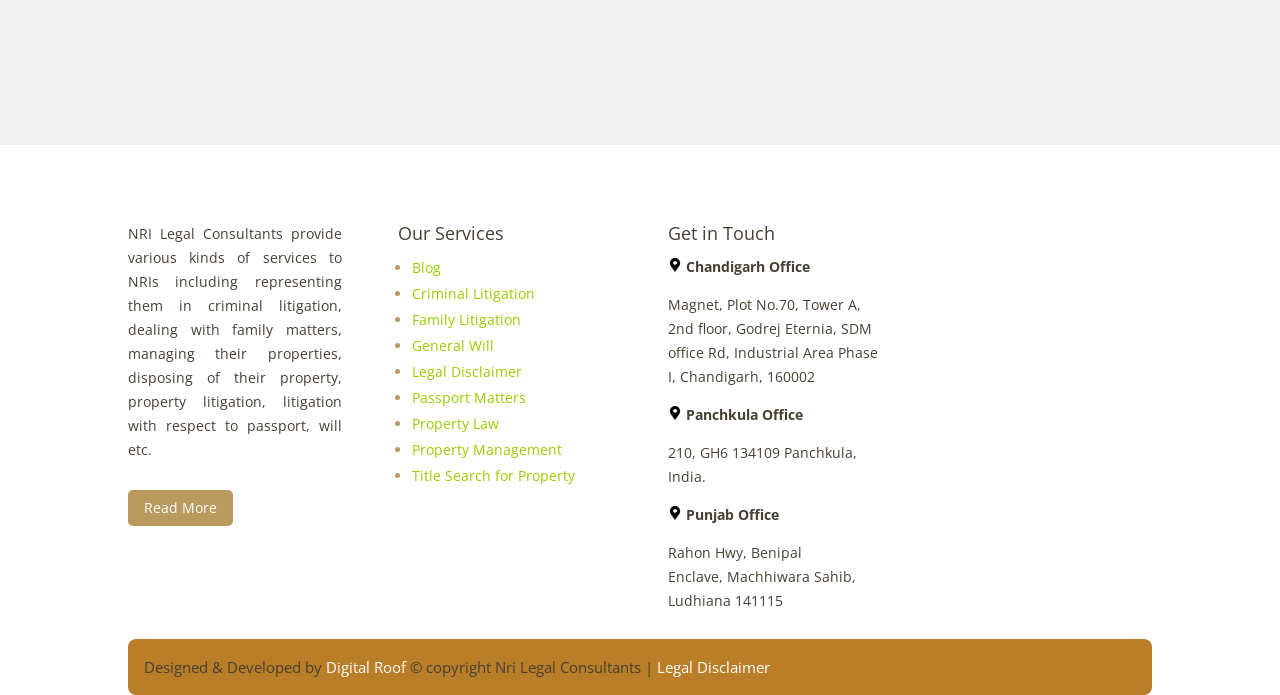Can you find the bounding box coordinates for the element to click on to achieve the instruction: "Visit Blog"?

[0.322, 0.372, 0.345, 0.399]